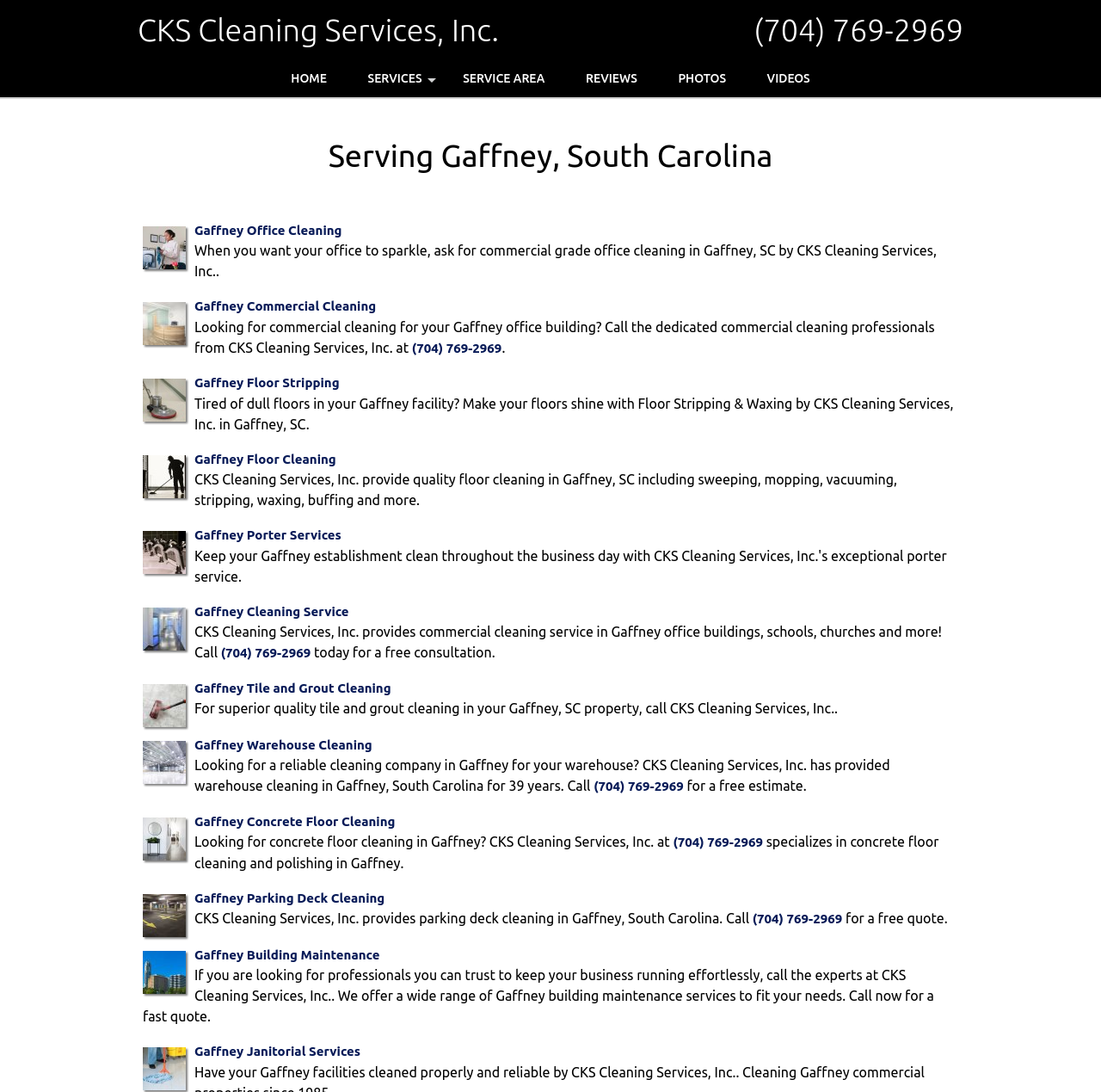Kindly provide the bounding box coordinates of the section you need to click on to fulfill the given instruction: "View Gaffney Office Cleaning services".

[0.177, 0.204, 0.311, 0.217]